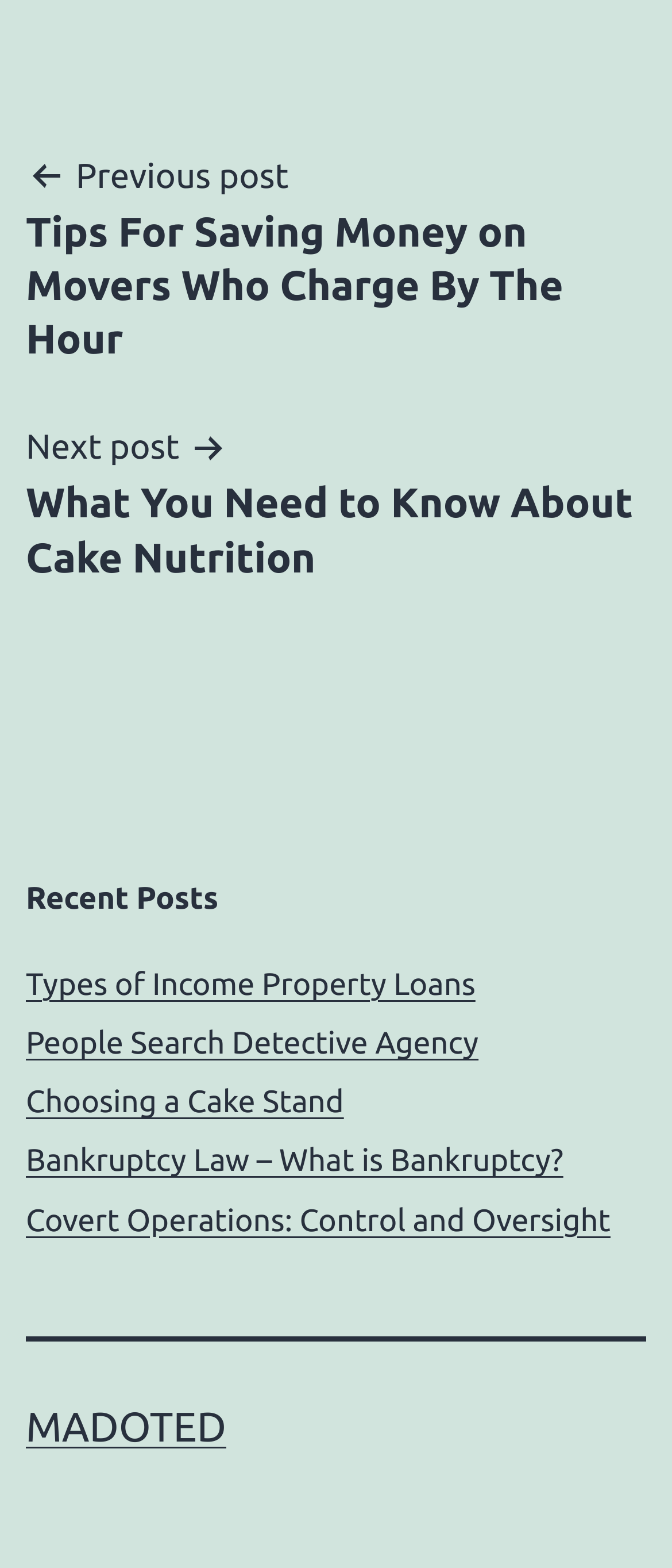Could you locate the bounding box coordinates for the section that should be clicked to accomplish this task: "View previous post".

[0.038, 0.093, 0.962, 0.234]